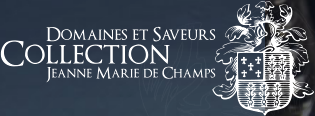What does the graphic element resemble?
Your answer should be a single word or phrase derived from the screenshot.

A coat of arms